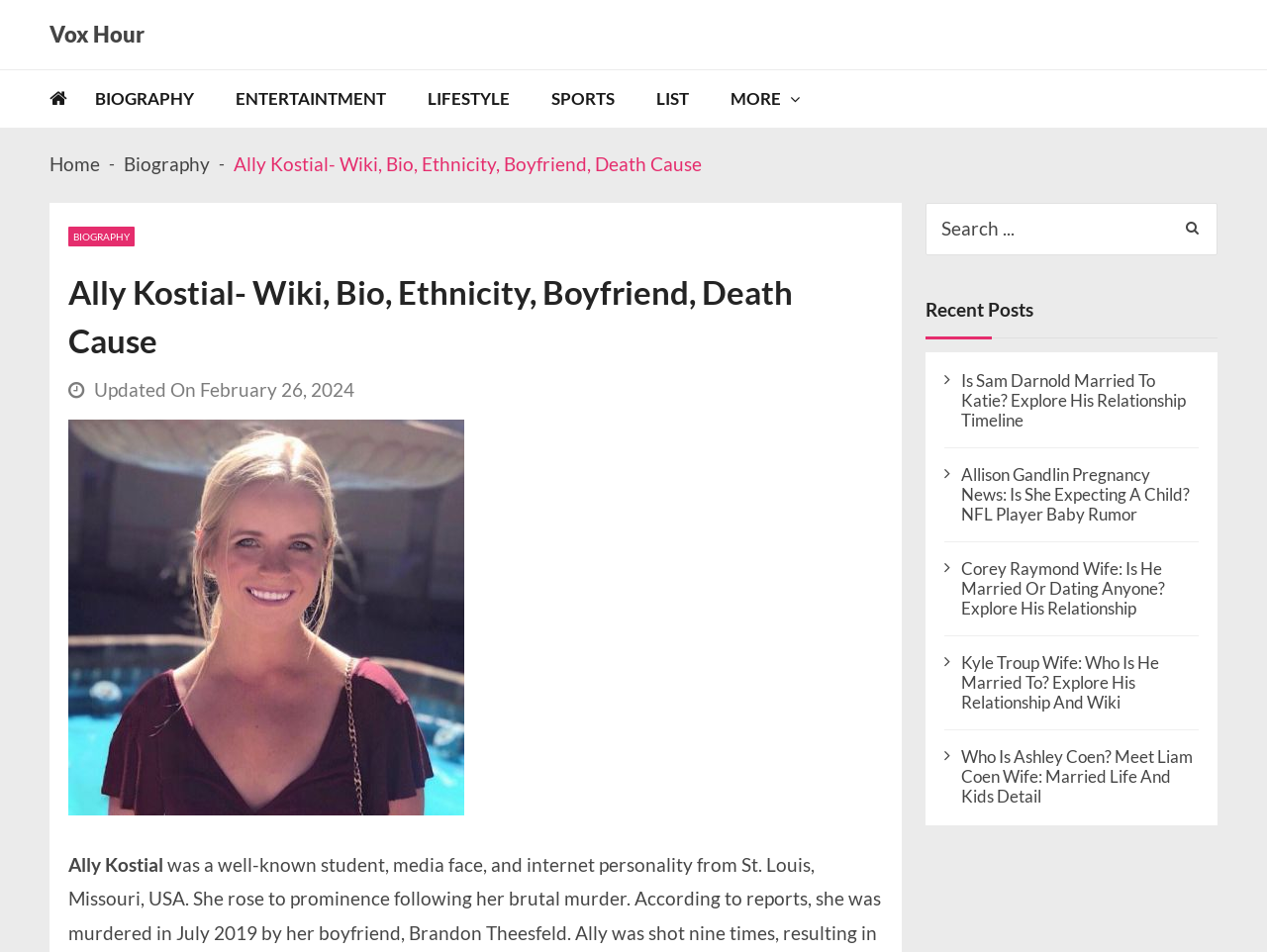Find the bounding box coordinates for the area you need to click to carry out the instruction: "Explore recent posts". The coordinates should be four float numbers between 0 and 1, indicated as [left, top, right, bottom].

[0.731, 0.308, 0.961, 0.34]